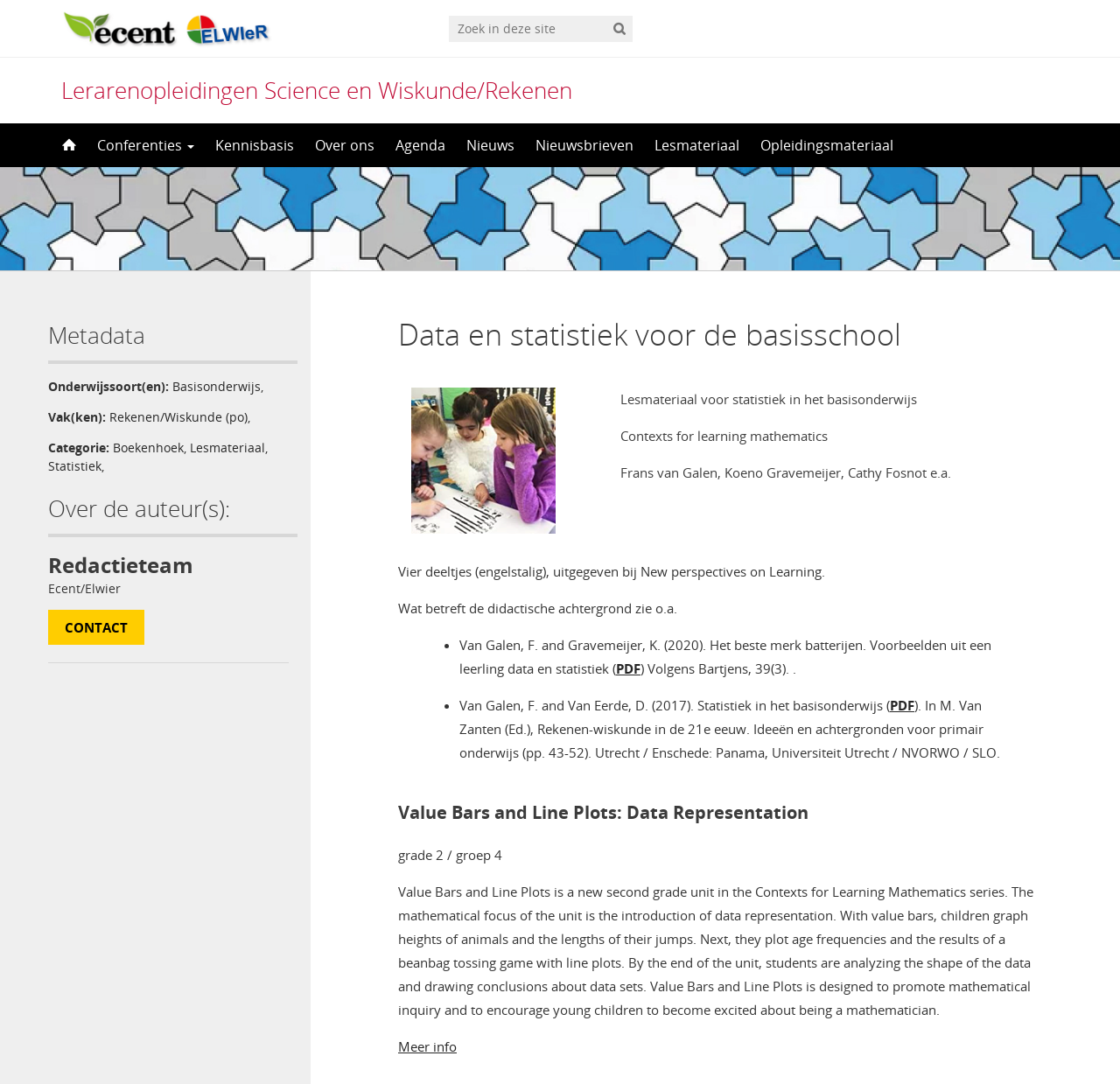Please identify the coordinates of the bounding box for the clickable region that will accomplish this instruction: "Click on the logo".

[0.055, 0.016, 0.245, 0.035]